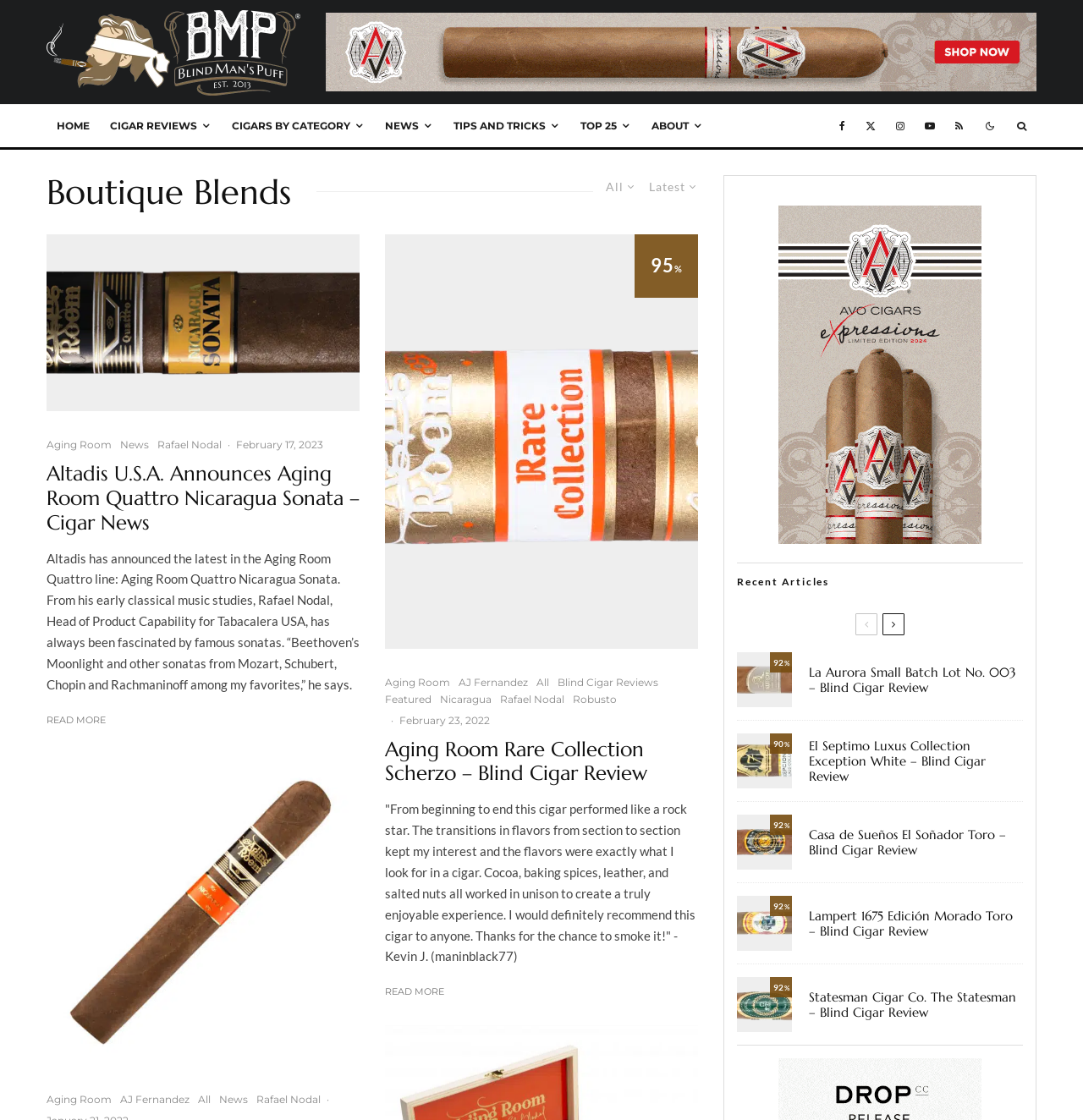Please find the bounding box coordinates for the clickable element needed to perform this instruction: "View the 'CIGARS BY CATEGORY' section".

[0.214, 0.106, 0.323, 0.118]